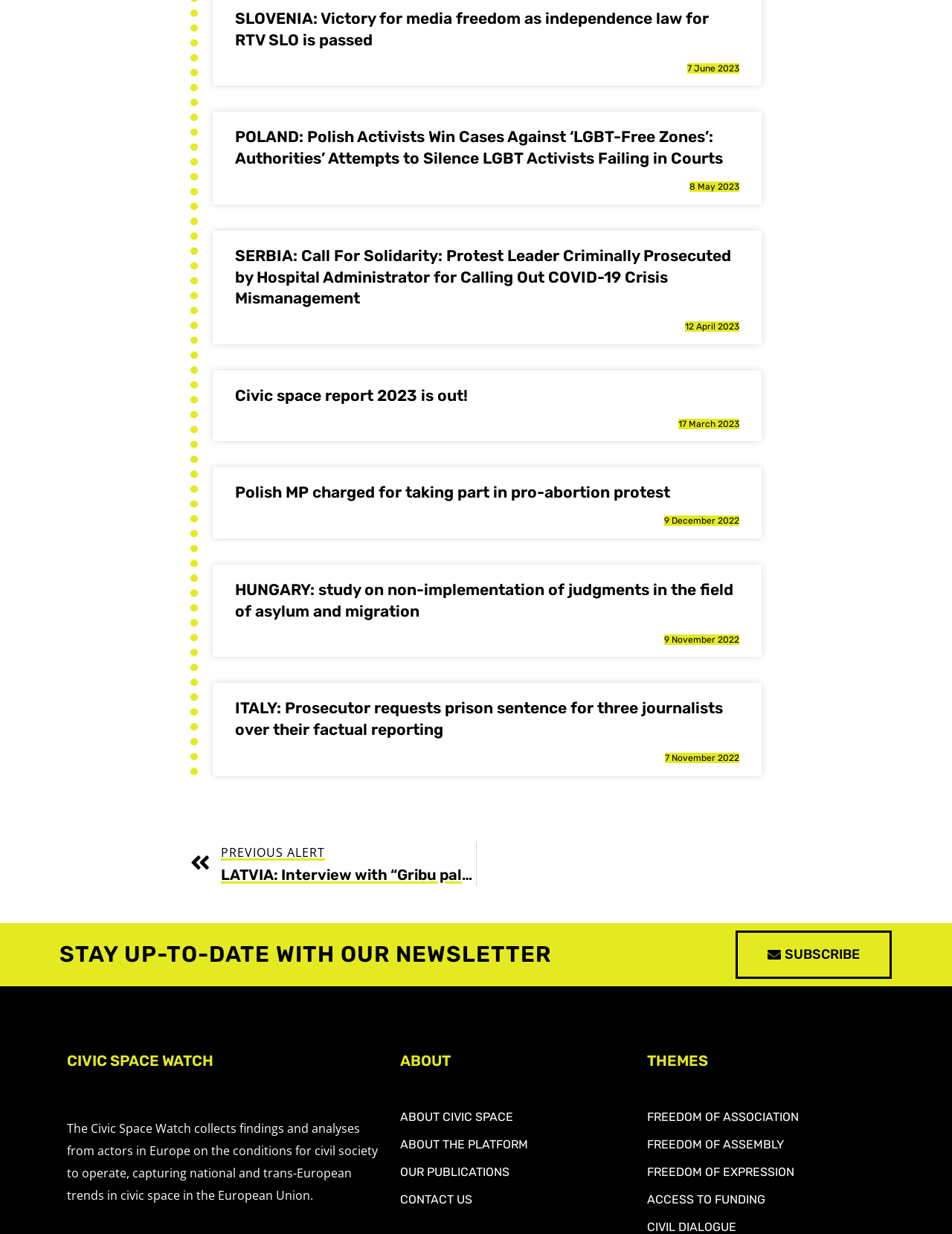Bounding box coordinates must be specified in the format (top-left x, top-left y, bottom-right x, bottom-right y). All values should be floating point numbers between 0 and 1. What are the bounding box coordinates of the UI element described as: Subscribe

[0.773, 0.754, 0.937, 0.793]